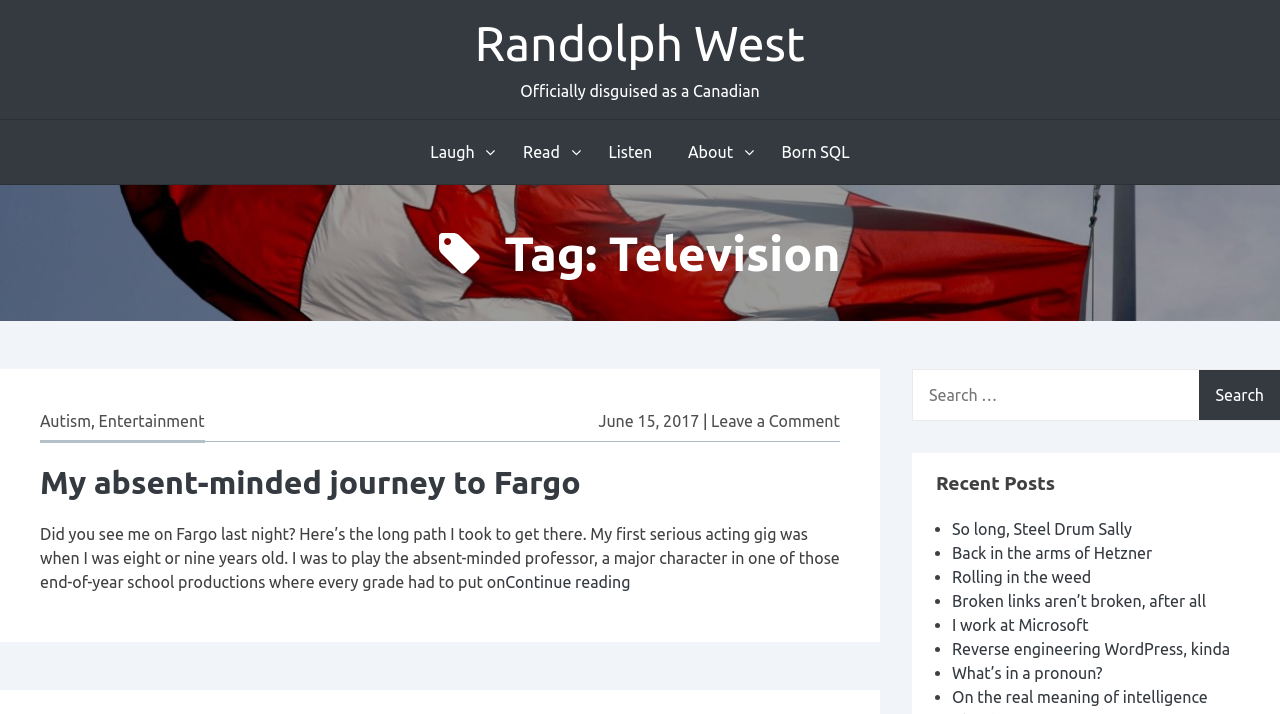Please provide the bounding box coordinates for the element that needs to be clicked to perform the following instruction: "contact us". The coordinates should be given as four float numbers between 0 and 1, i.e., [left, top, right, bottom].

None